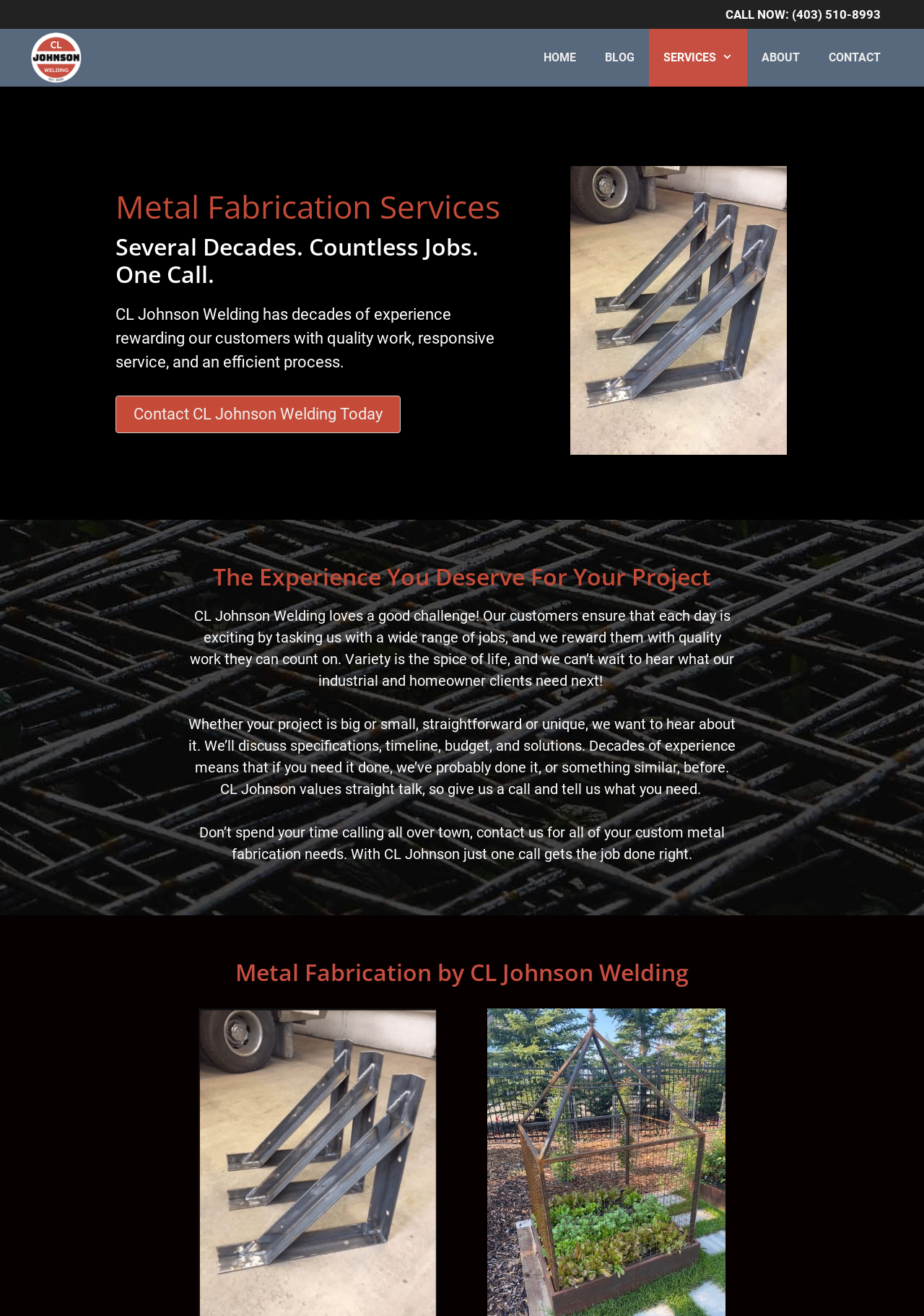Give a full account of the webpage's elements and their arrangement.

This webpage is about custom metal fabrication services provided by CL Johnson Welding in Calgary. At the top right corner, there is a prominent call-to-action button "CALL NOW" with a phone number. Below it, there is a navigation menu with links to different sections of the website, including "HOME", "BLOG", "SERVICES", "ABOUT", and "CONTACT".

The main content of the webpage is divided into several sections. The first section has a heading "Metal Fabrication Services" and a subheading "Several Decades. Countless Jobs. One Call." Below this, there is a paragraph of text describing the company's experience and services. There is also a call-to-action link "Contact CL Johnson Welding Today" in this section.

The next section has a heading "The Experience You Deserve For Your Project" and contains three paragraphs of text. The first paragraph describes the company's ability to handle a wide range of jobs, from big to small, and their commitment to quality work. The second paragraph explains the company's approach to discussing project specifications, timeline, budget, and solutions with clients. The third paragraph emphasizes the convenience of contacting CL Johnson for all custom metal fabrication needs.

Finally, there is a heading "Metal Fabrication by CL Johnson Welding" at the bottom of the page. Throughout the webpage, there are no images except for the company logo, which is an image linked to the company name in the navigation menu.